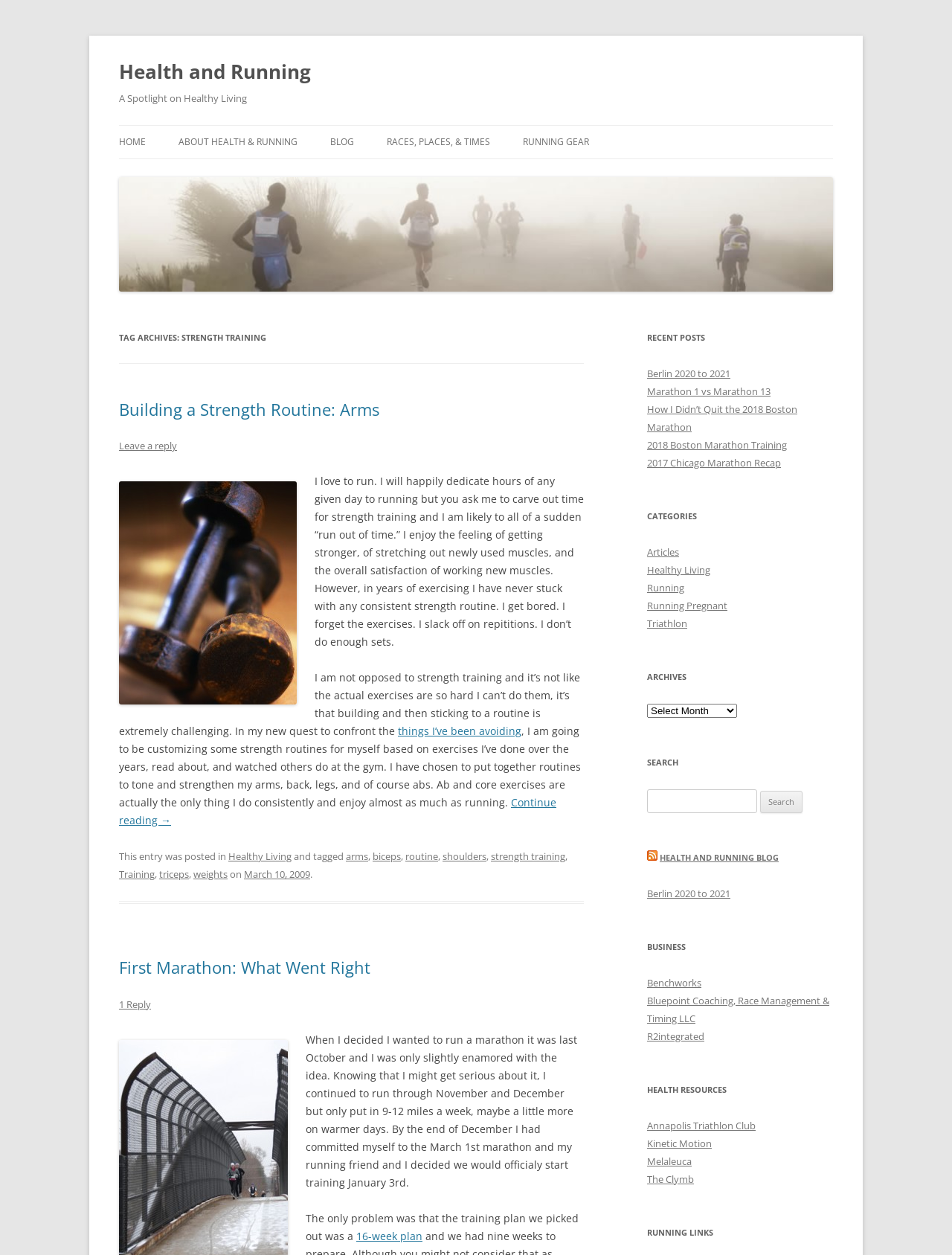Locate the bounding box coordinates for the element described below: "Healthy Living". The coordinates must be four float values between 0 and 1, formatted as [left, top, right, bottom].

[0.24, 0.677, 0.306, 0.688]